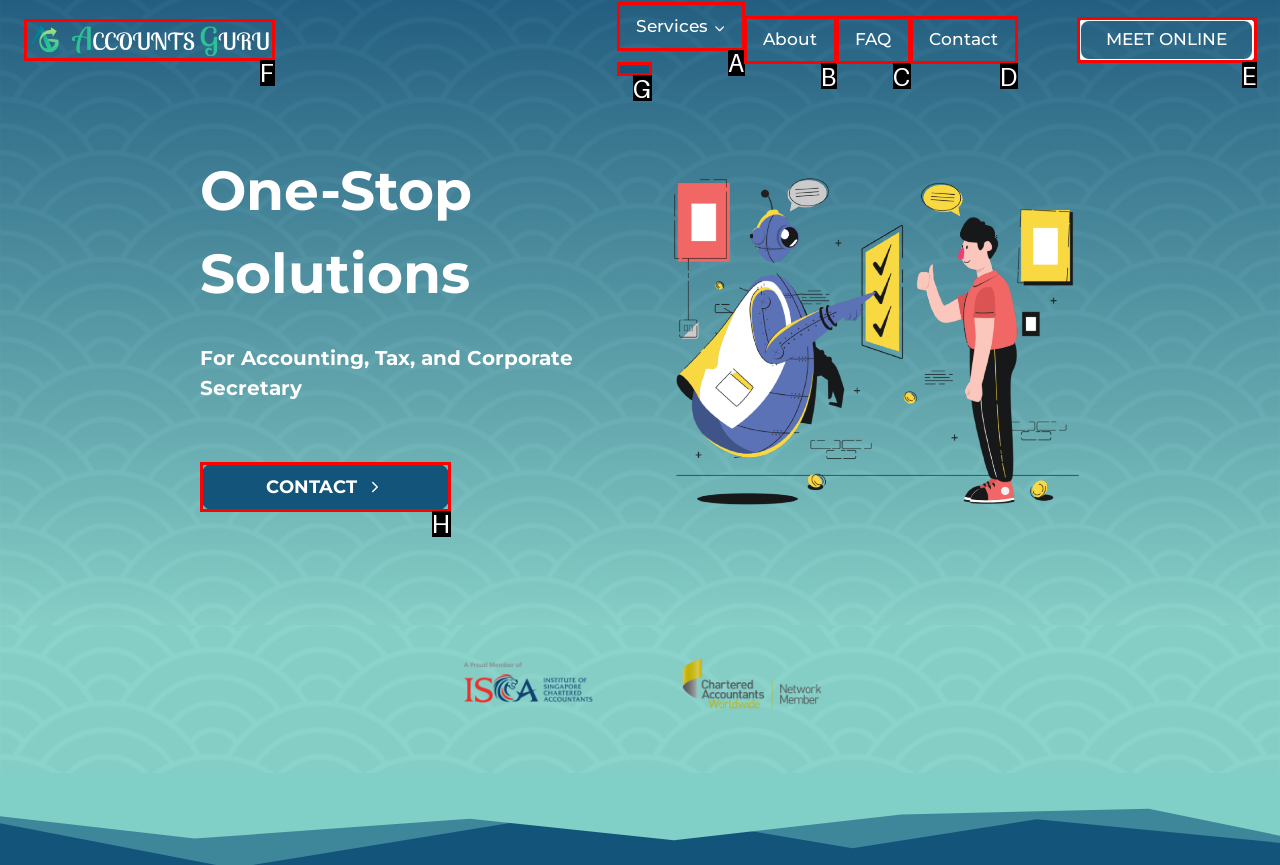Select the option that matches this description: parent_node: Services aria-label="Expand child menu"
Answer by giving the letter of the chosen option.

G